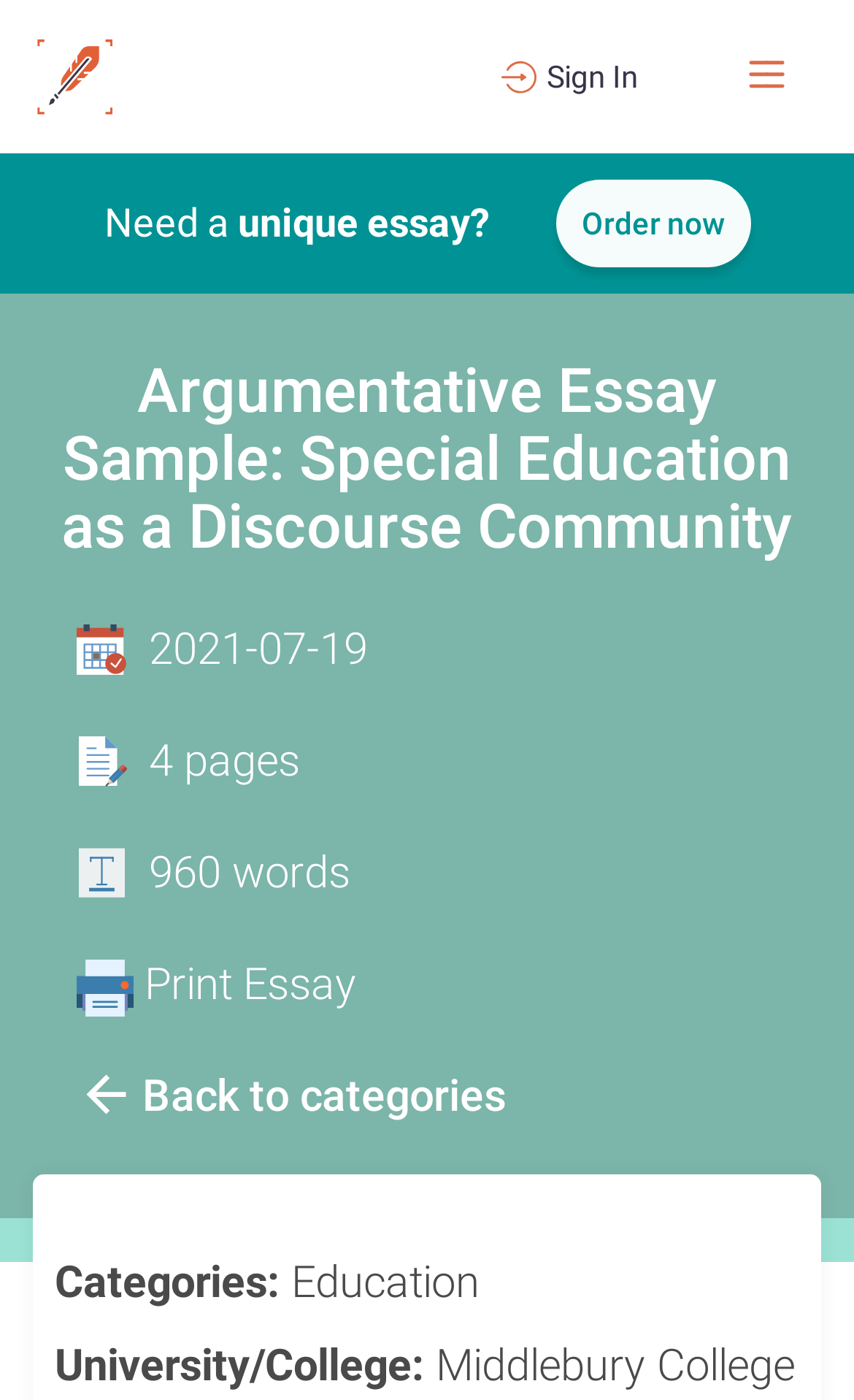Identify the coordinates of the bounding box for the element described below: "Back to categories". Return the coordinates as four float numbers between 0 and 1: [left, top, right, bottom].

[0.09, 0.744, 0.592, 0.824]